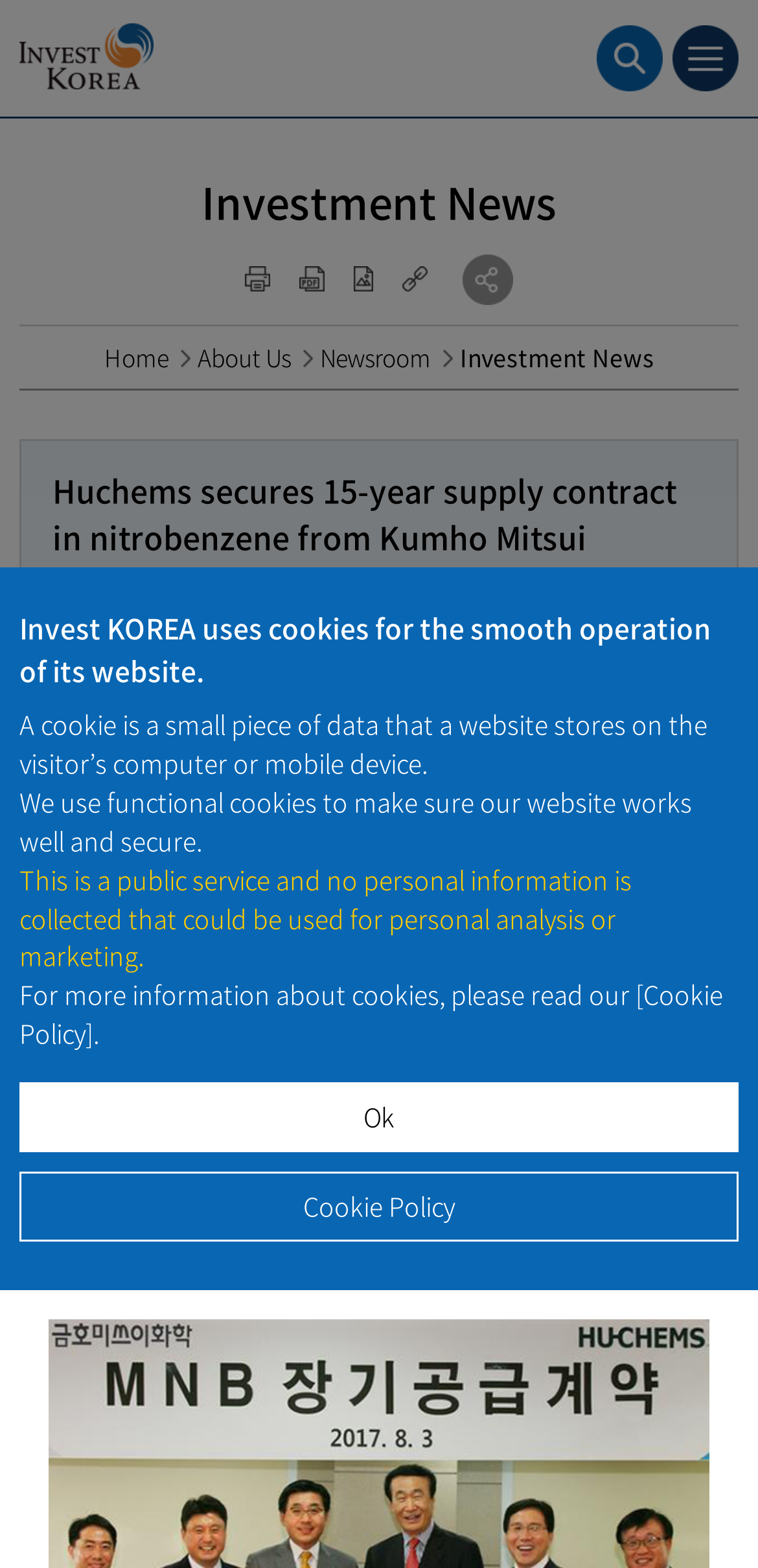Where is the joint-venture factory based?
Please answer the question as detailed as possible.

I found this answer by reading the article content, specifically the sentence 'Under the deal, Huchems would deliver 70,000 tons annually in the compound for the next 15 years - or 1.05 million tons in total - to Kumho Mitsui Chemicals, a joint-venture factory based on Yeosu in Korea.' which mentions the factory location.